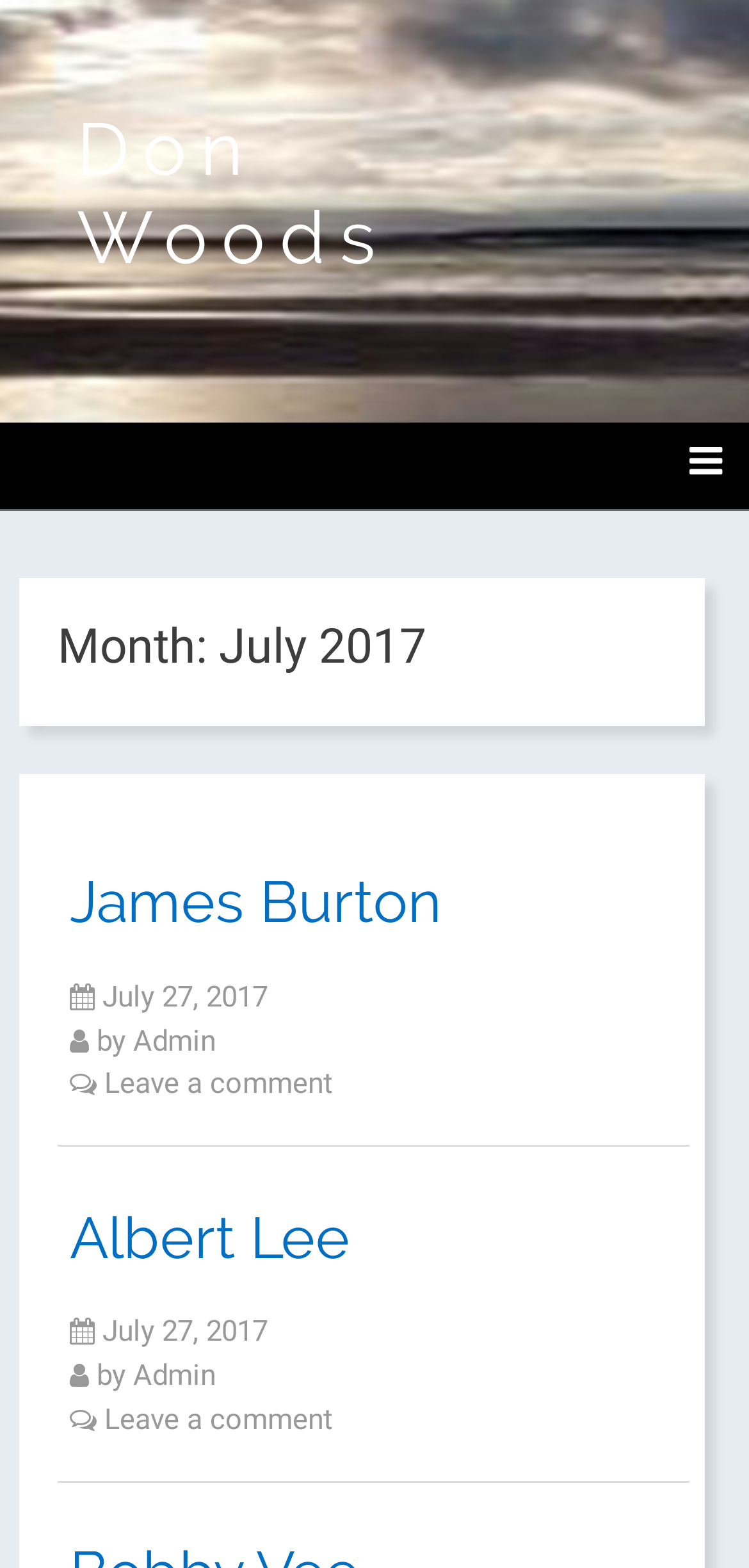Provide a brief response to the question using a single word or phrase: 
How many links are in the third article?

3